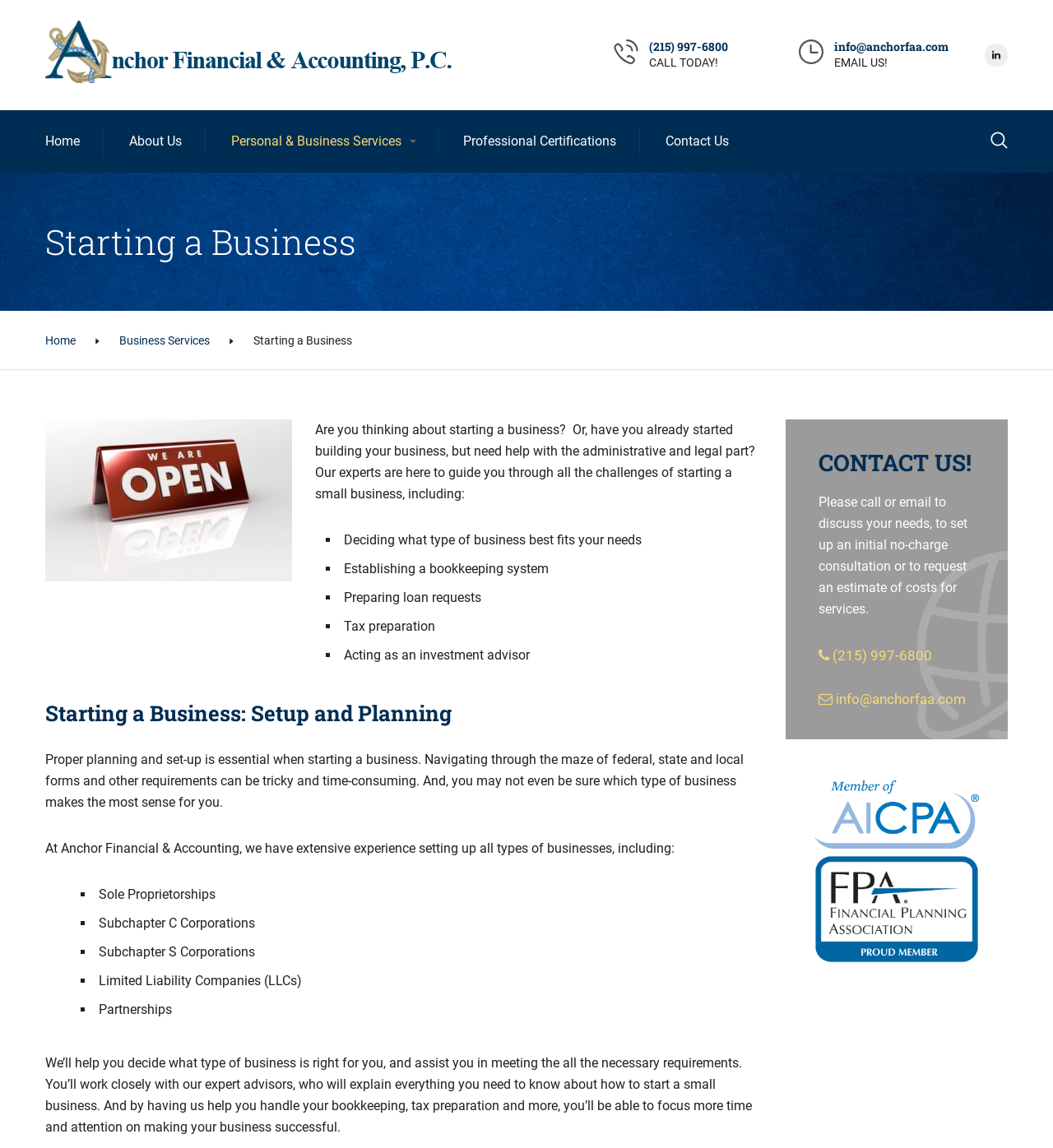What is the role of Anchor Financial & Accounting in business setup?
Carefully analyze the image and provide a thorough answer to the question.

Based on the webpage content, Anchor Financial & Accounting plays a guiding role in helping individuals set up their businesses. The company's experts provide advice and assistance in navigating the challenges of starting a small business, including deciding on the type of business, establishing a bookkeeping system, preparing loan requests, and tax preparation.